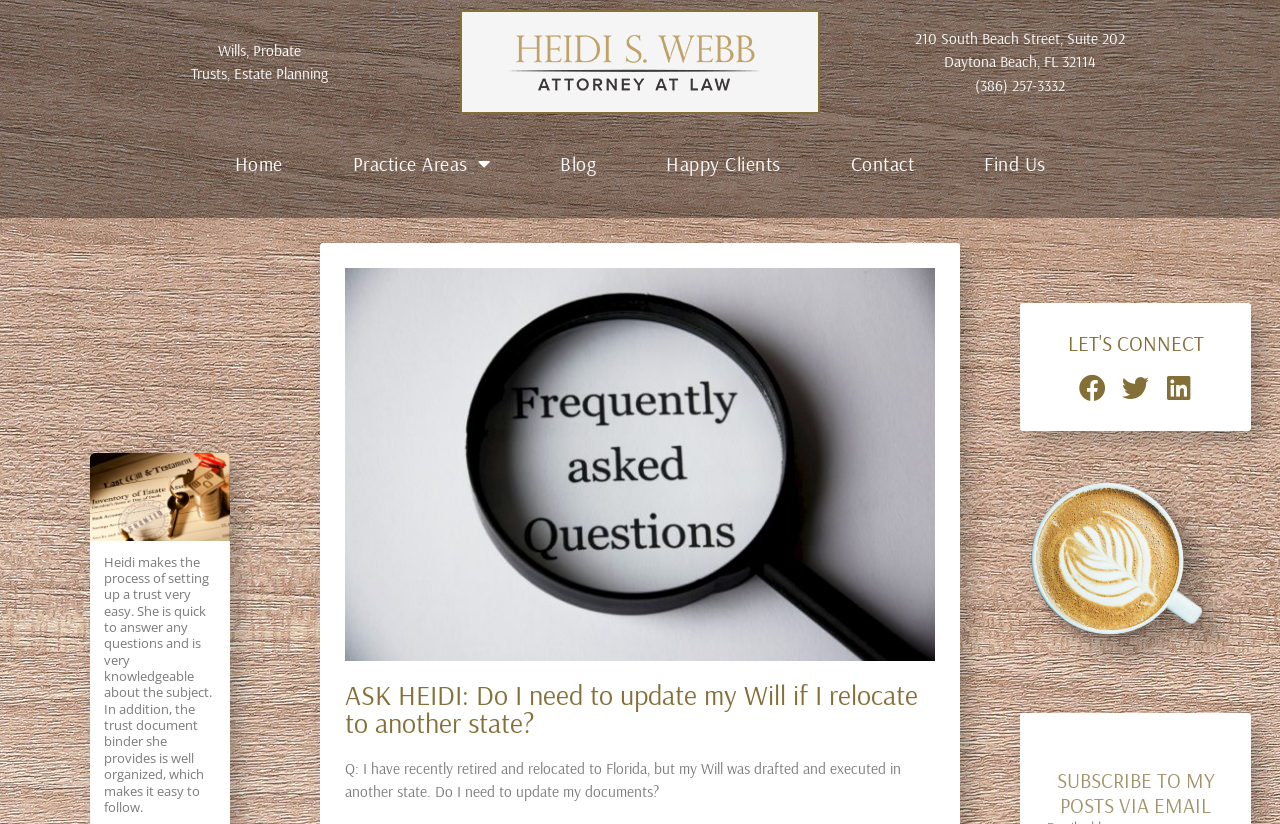Could you highlight the region that needs to be clicked to execute the instruction: "Click the 'Contact' link"?

[0.649, 0.171, 0.73, 0.227]